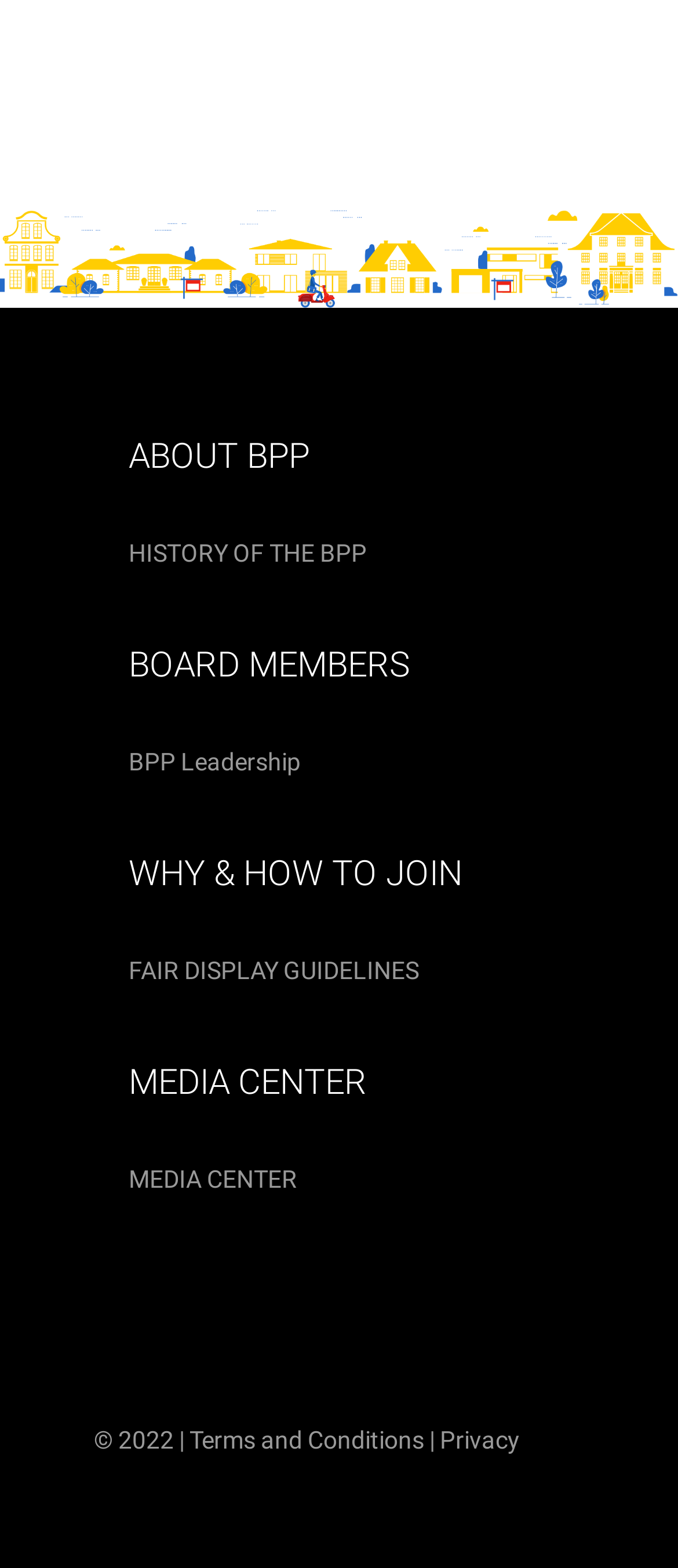Answer the question below in one word or phrase:
How many links are there in the MEDIA CENTER section?

1